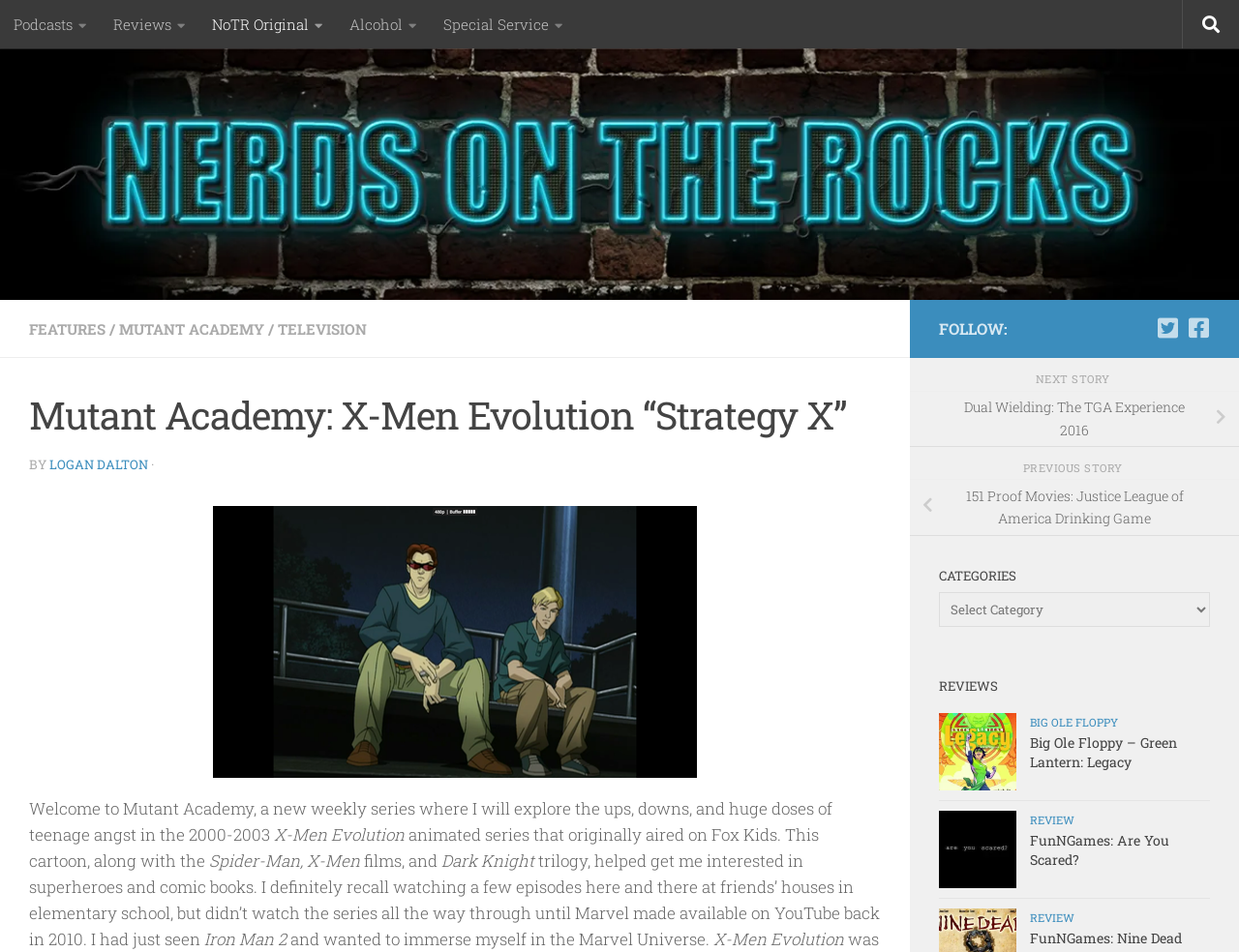Please determine the bounding box coordinates of the element to click on in order to accomplish the following task: "Click on the 'LOGAN DALTON' link". Ensure the coordinates are four float numbers ranging from 0 to 1, i.e., [left, top, right, bottom].

[0.04, 0.478, 0.12, 0.497]